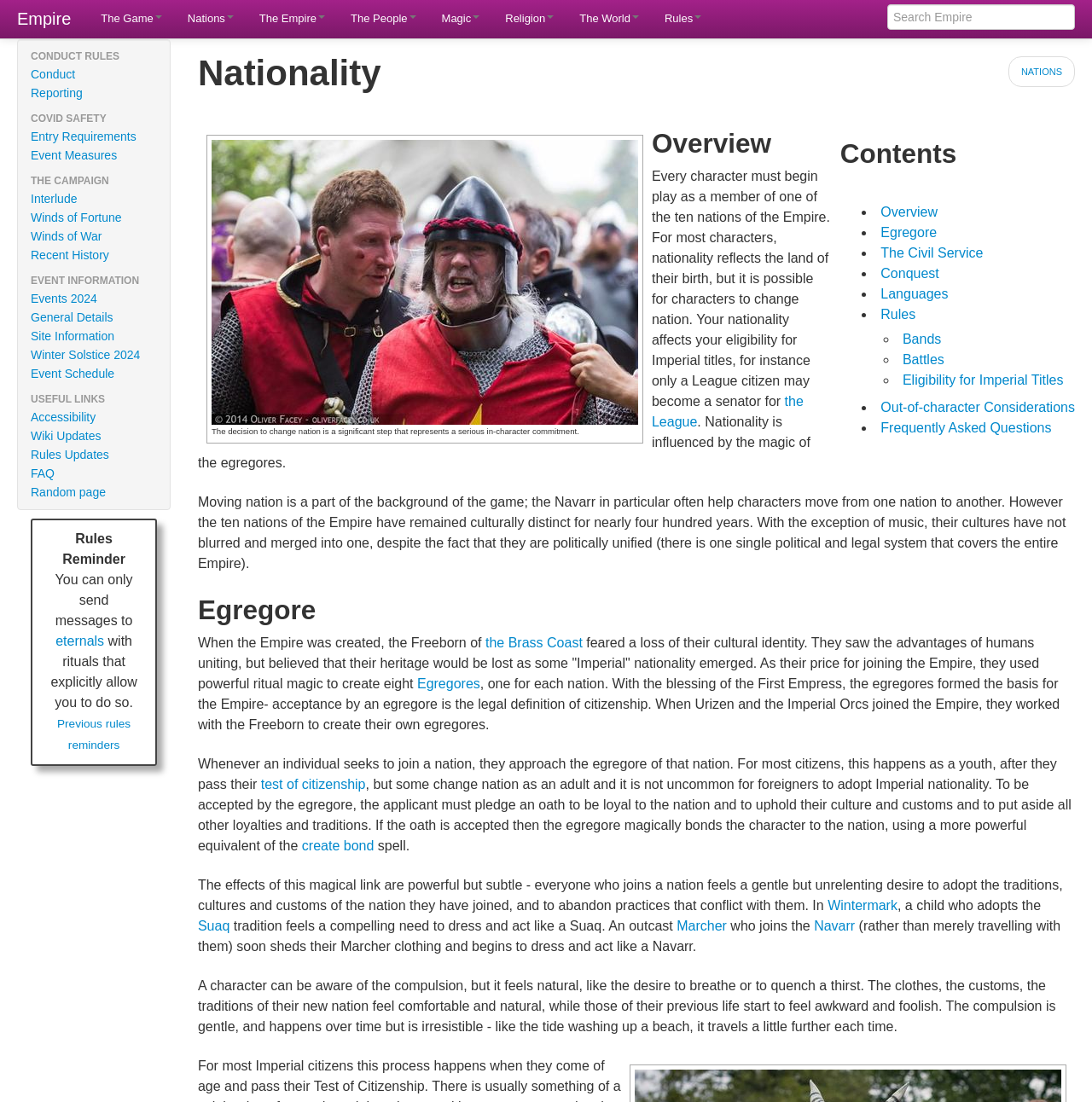Find and specify the bounding box coordinates that correspond to the clickable region for the instruction: "Learn about the Nation of NATIONS".

[0.923, 0.051, 0.984, 0.079]